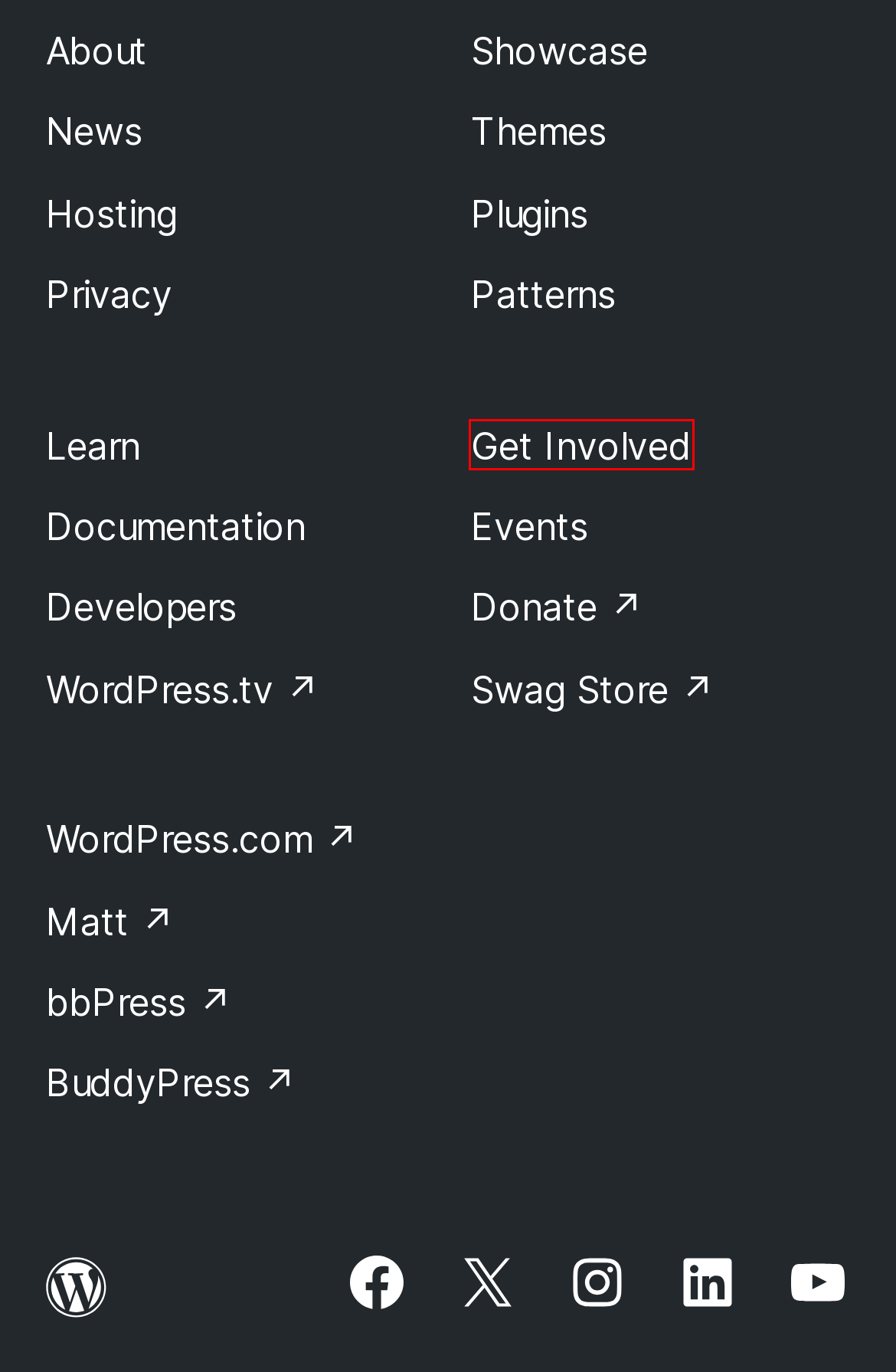You have a screenshot showing a webpage with a red bounding box around a UI element. Choose the webpage description that best matches the new page after clicking the highlighted element. Here are the options:
A. Matt Mullenweg | Unlucky in Cards
B. Learn WordPress - There's always more to learn | Learn WordPress
C. About – WordPress.org
D. Privacy – WordPress.org
E. Donate – WordPress Foundation
F. Get Involved – WordPress.org
G. Block Pattern Directory – WordPress.org
H. BuddyPress.org

F